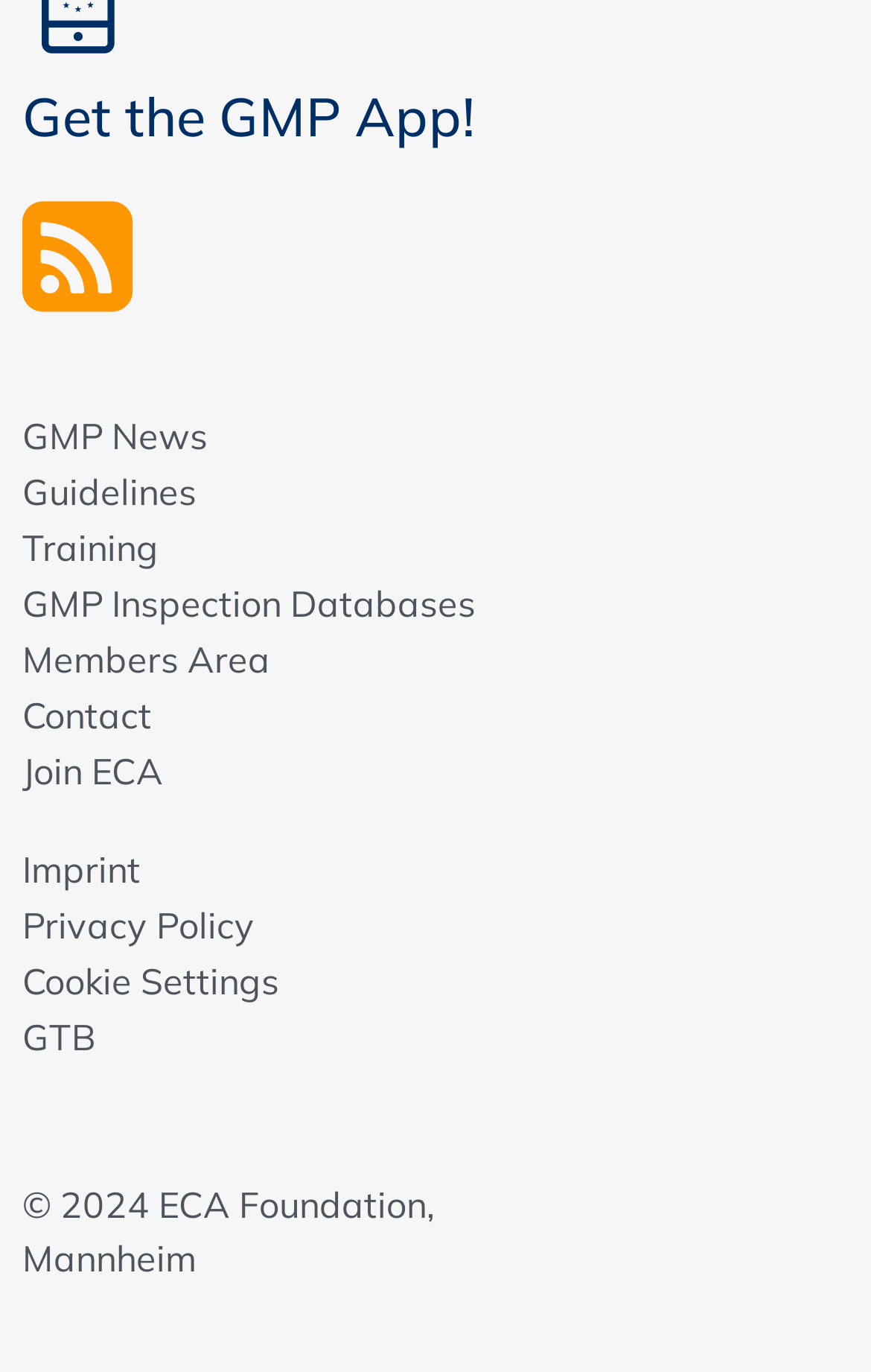Answer the question below using just one word or a short phrase: 
What is the last link on the webpage?

GTB